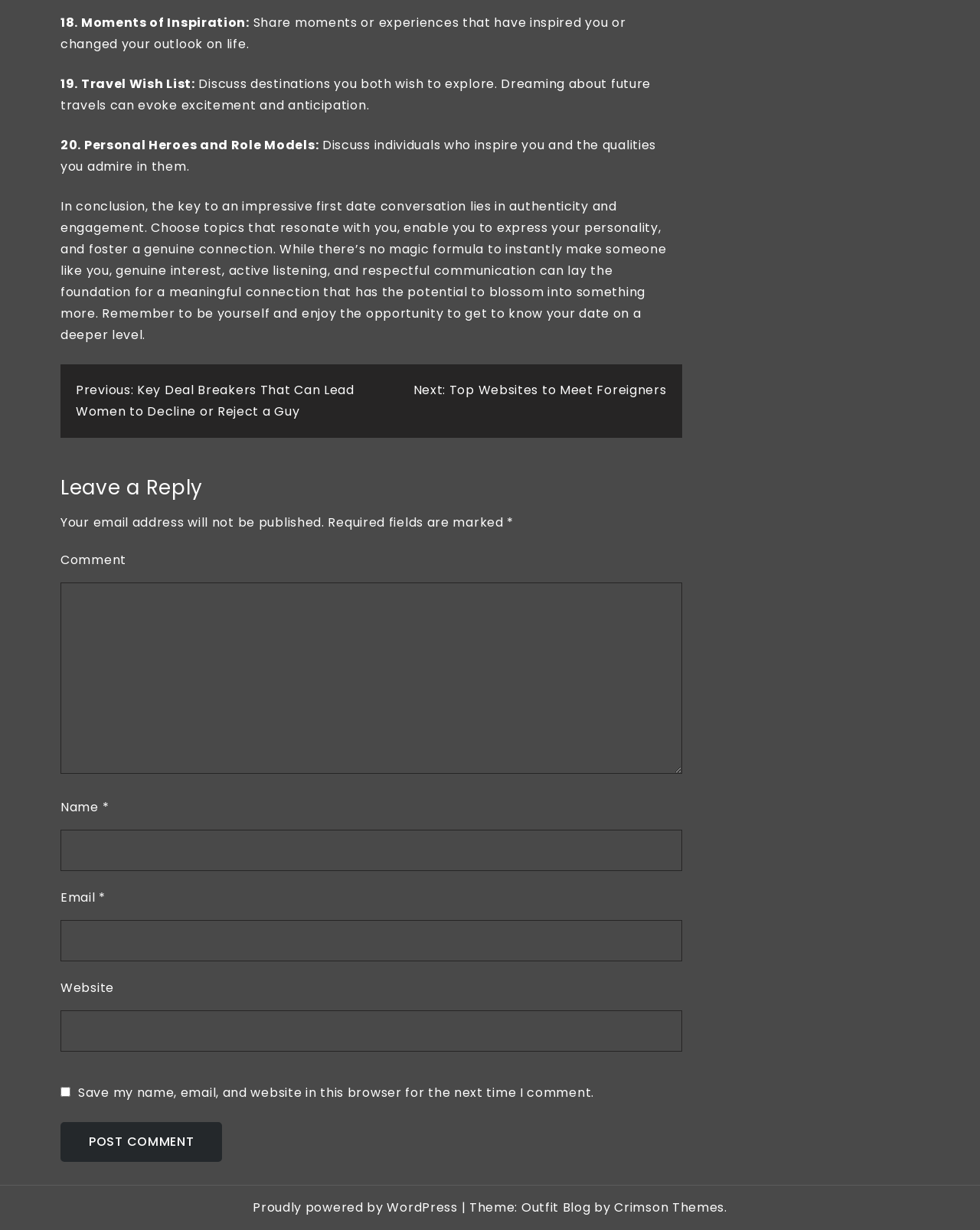Identify the bounding box for the given UI element using the description provided. Coordinates should be in the format (top-left x, top-left y, bottom-right x, bottom-right y) and must be between 0 and 1. Here is the description: parent_node: Email * aria-describedby="email-notes" name="email"

[0.062, 0.748, 0.696, 0.782]